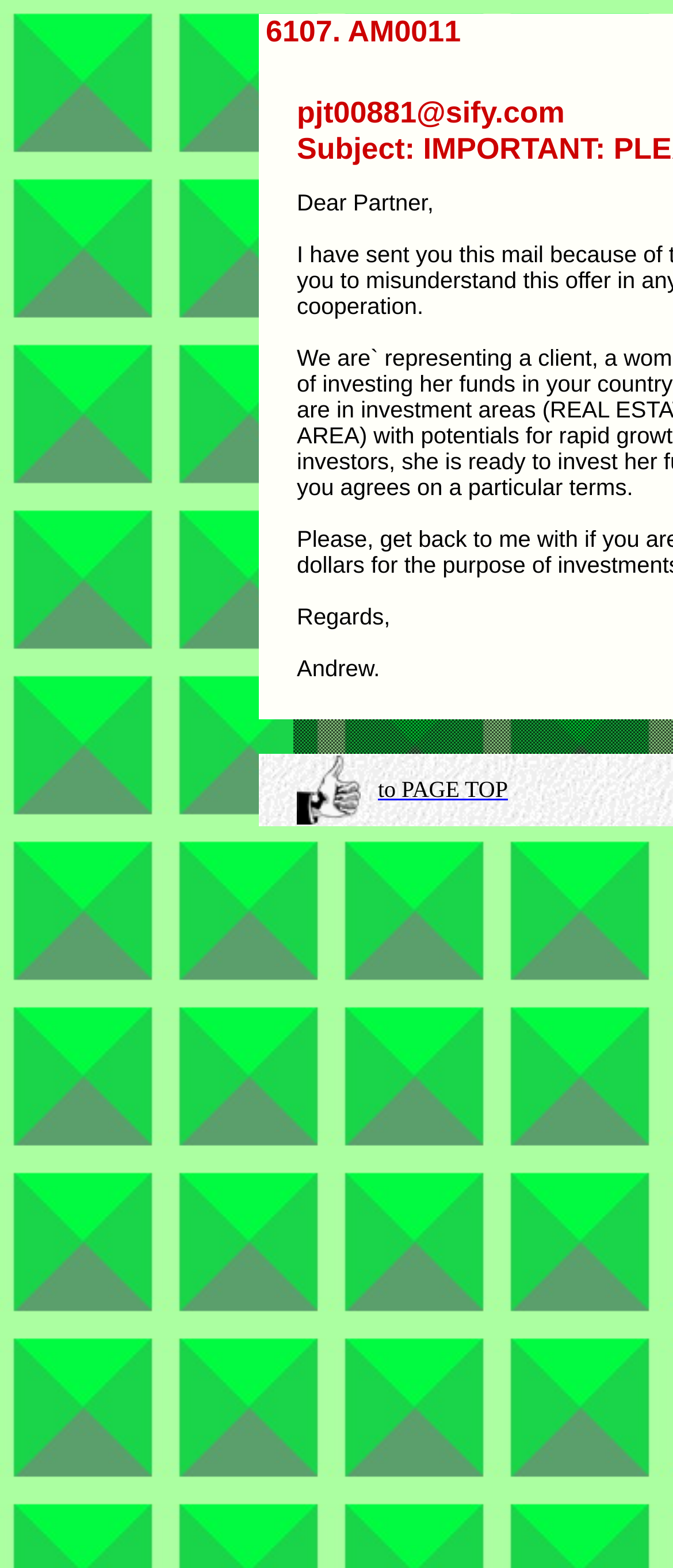How many images are on the webpage?
Answer with a single word or short phrase according to what you see in the image.

Three